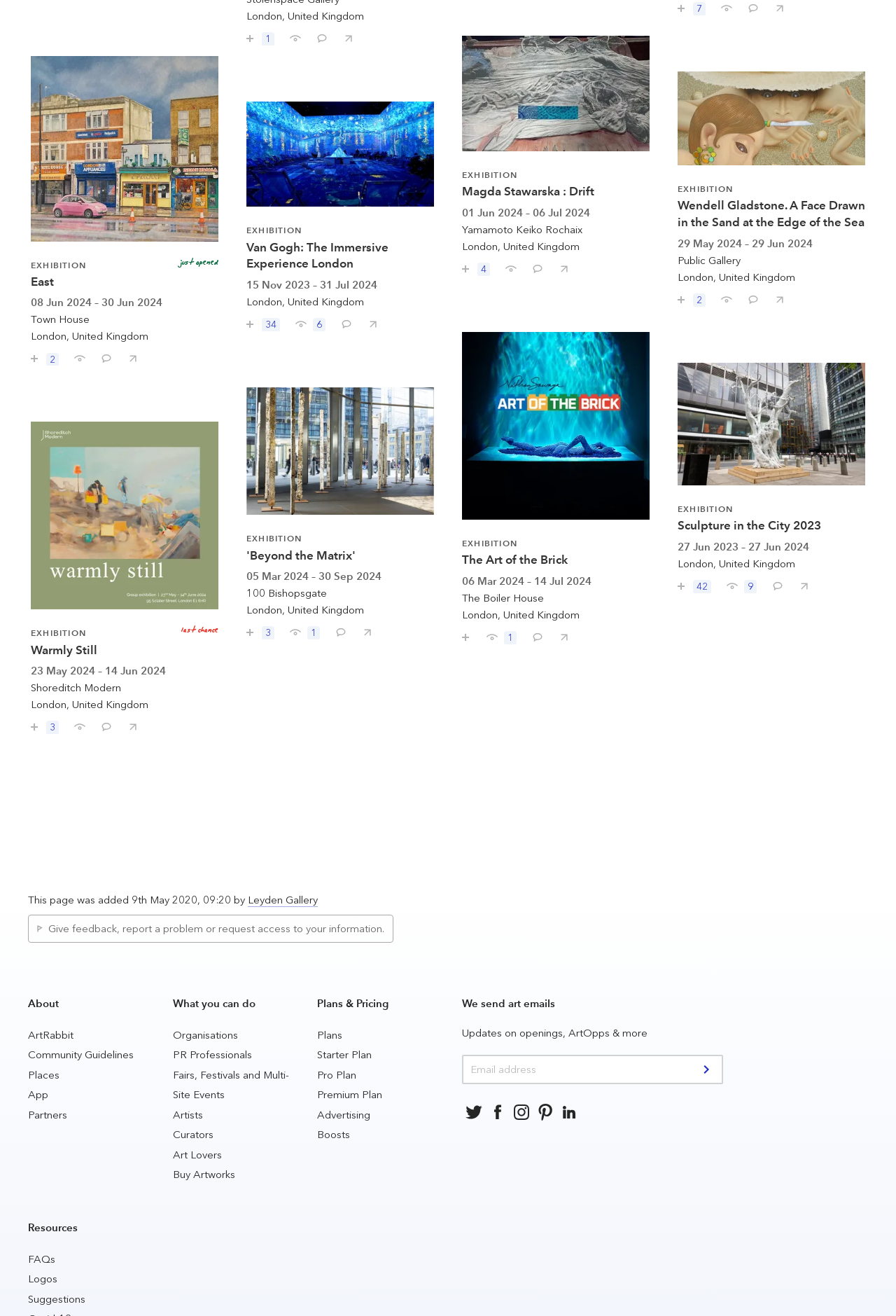Locate the bounding box coordinates of the element's region that should be clicked to carry out the following instruction: "Share Van Gogh: The Immersive Experience London with your friends". The coordinates need to be four float numbers between 0 and 1, i.e., [left, top, right, bottom].

[0.401, 0.236, 0.423, 0.252]